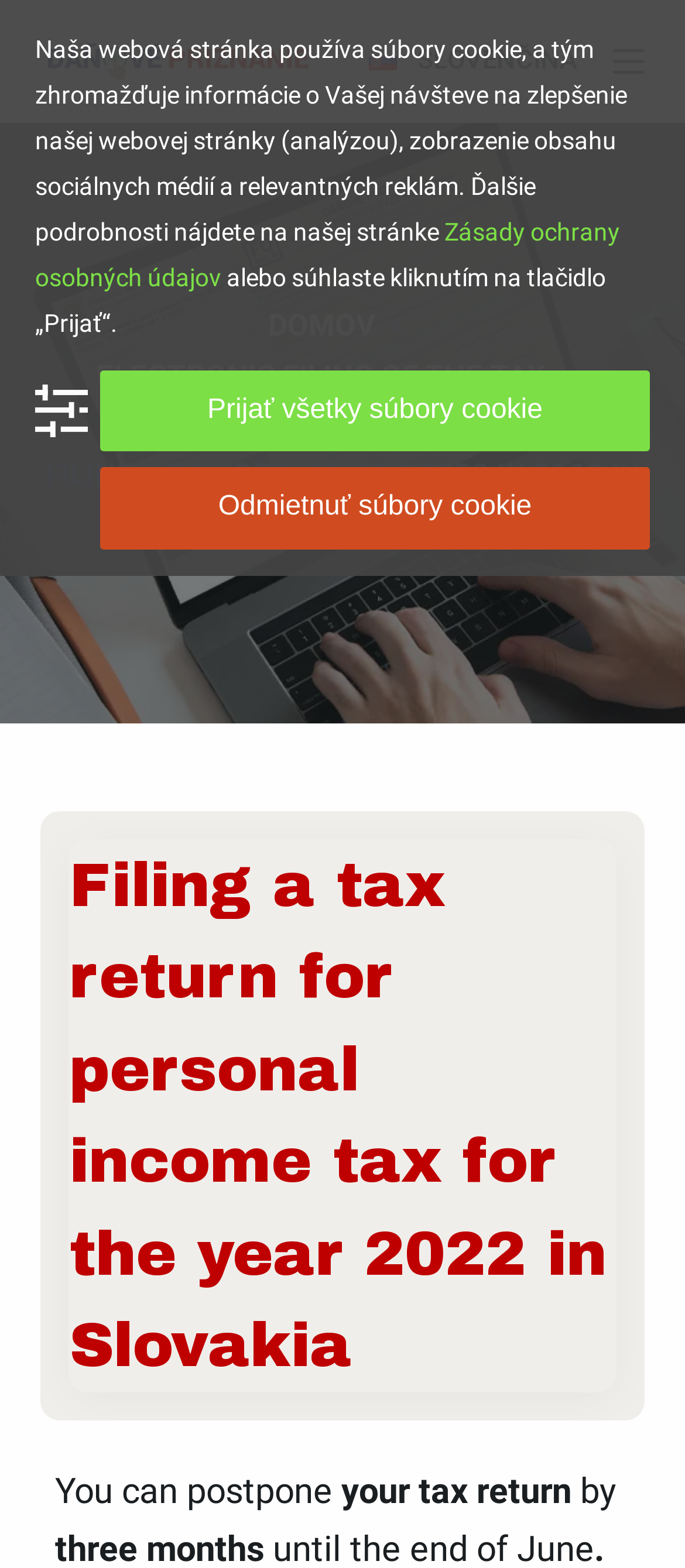What type of tax return can be filed on this webpage?
Using the visual information, answer the question in a single word or phrase.

Personal income tax